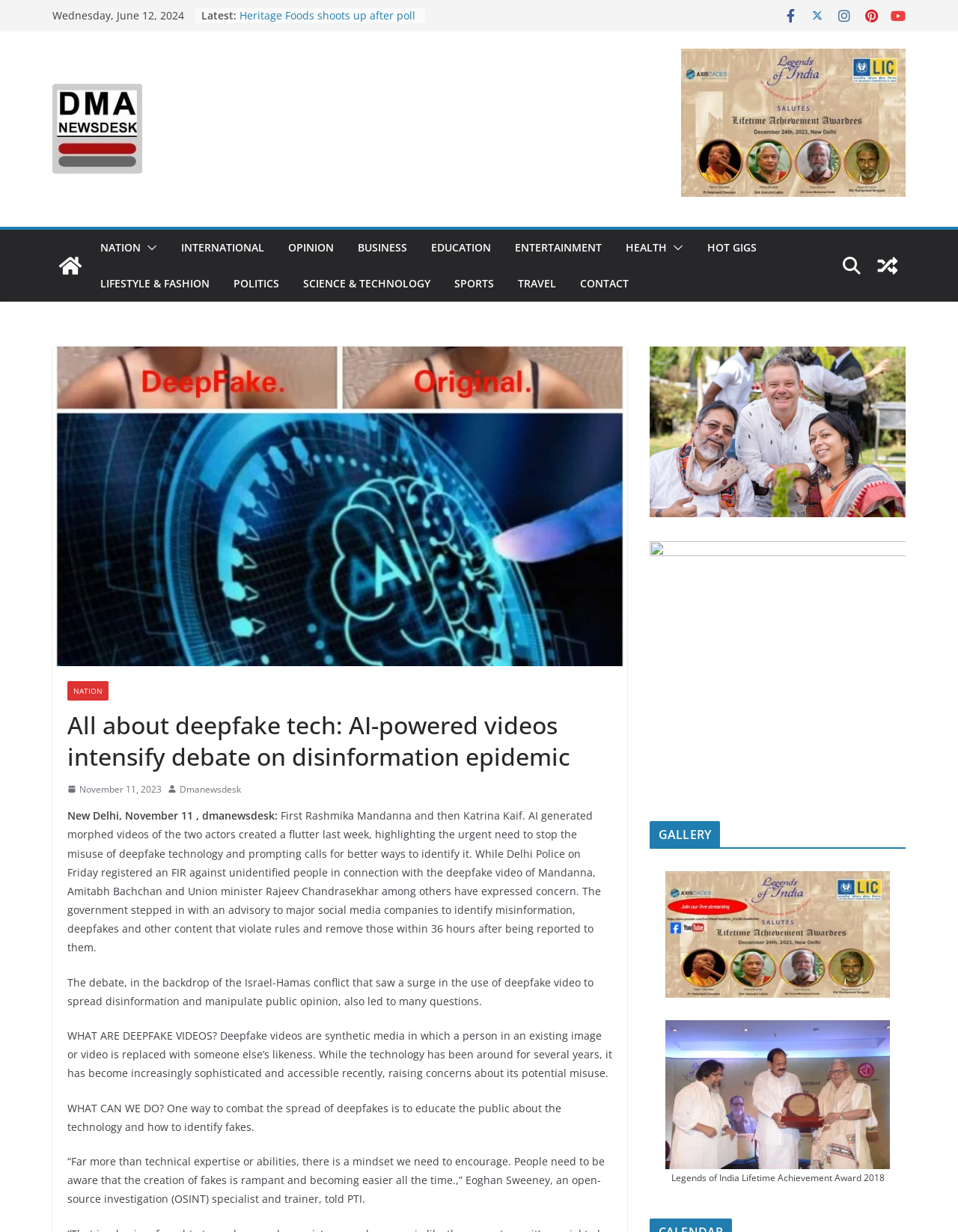Answer the question in a single word or phrase:
What is the category of the news article 'Boomerang: Jeet and Rukimini Maitra’s sci-fi comedy brings on the laughs'?

ENTERTAINMENT